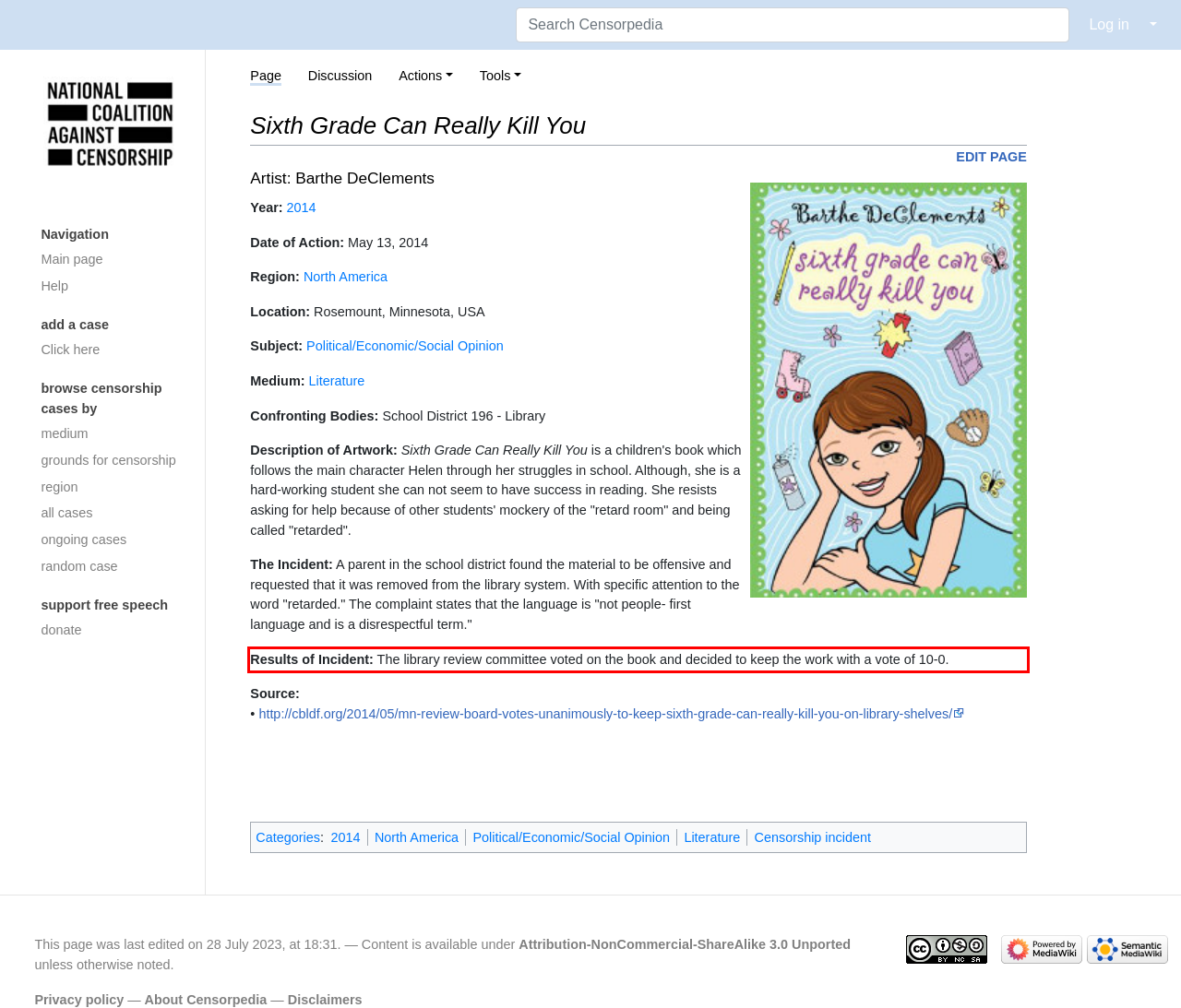Analyze the screenshot of the webpage that features a red bounding box and recognize the text content enclosed within this red bounding box.

Results of Incident: The library review committee voted on the book and decided to keep the work with a vote of 10-0.